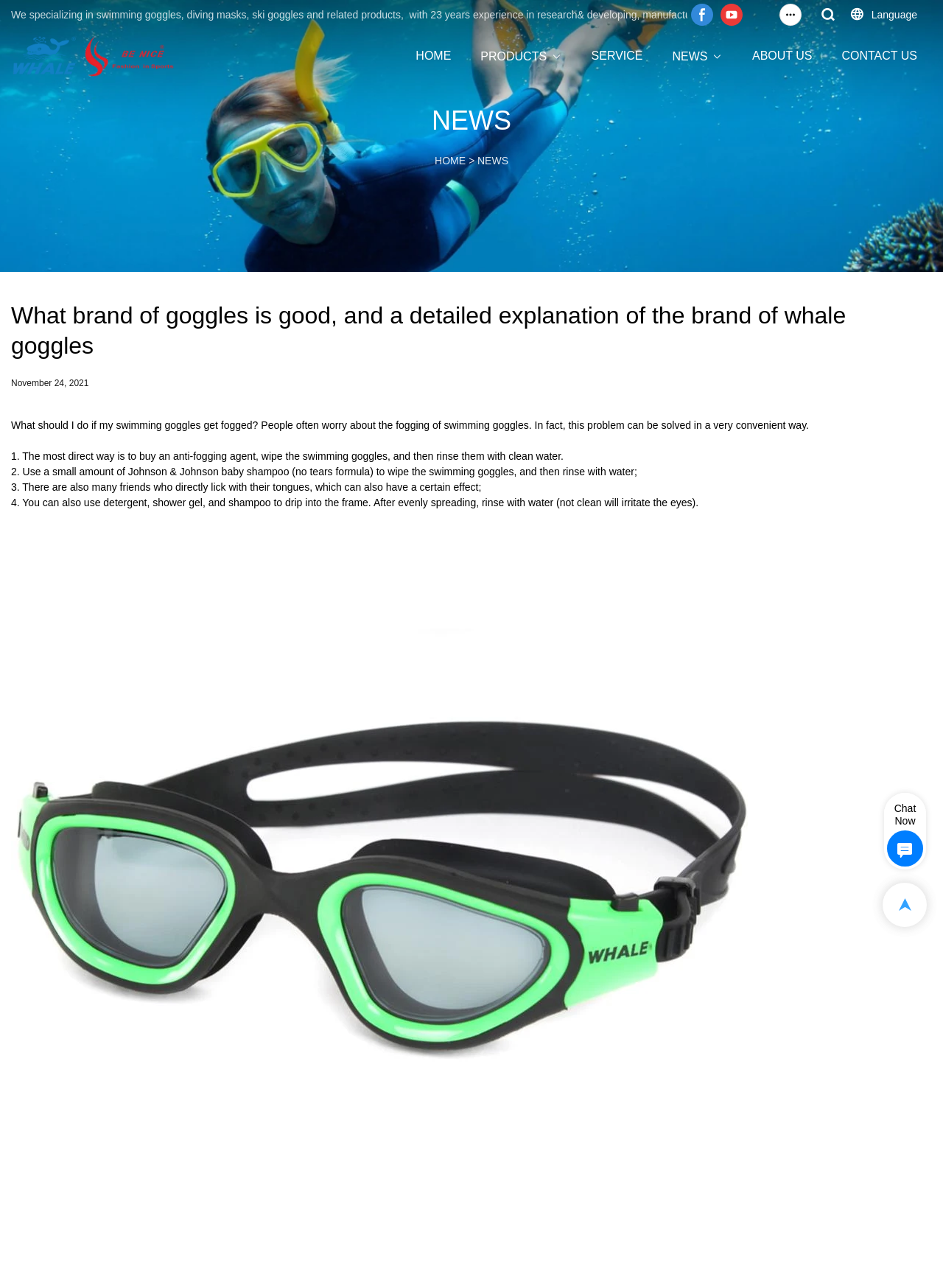Respond with a single word or phrase for the following question: 
How many social media links are present on the webpage?

3